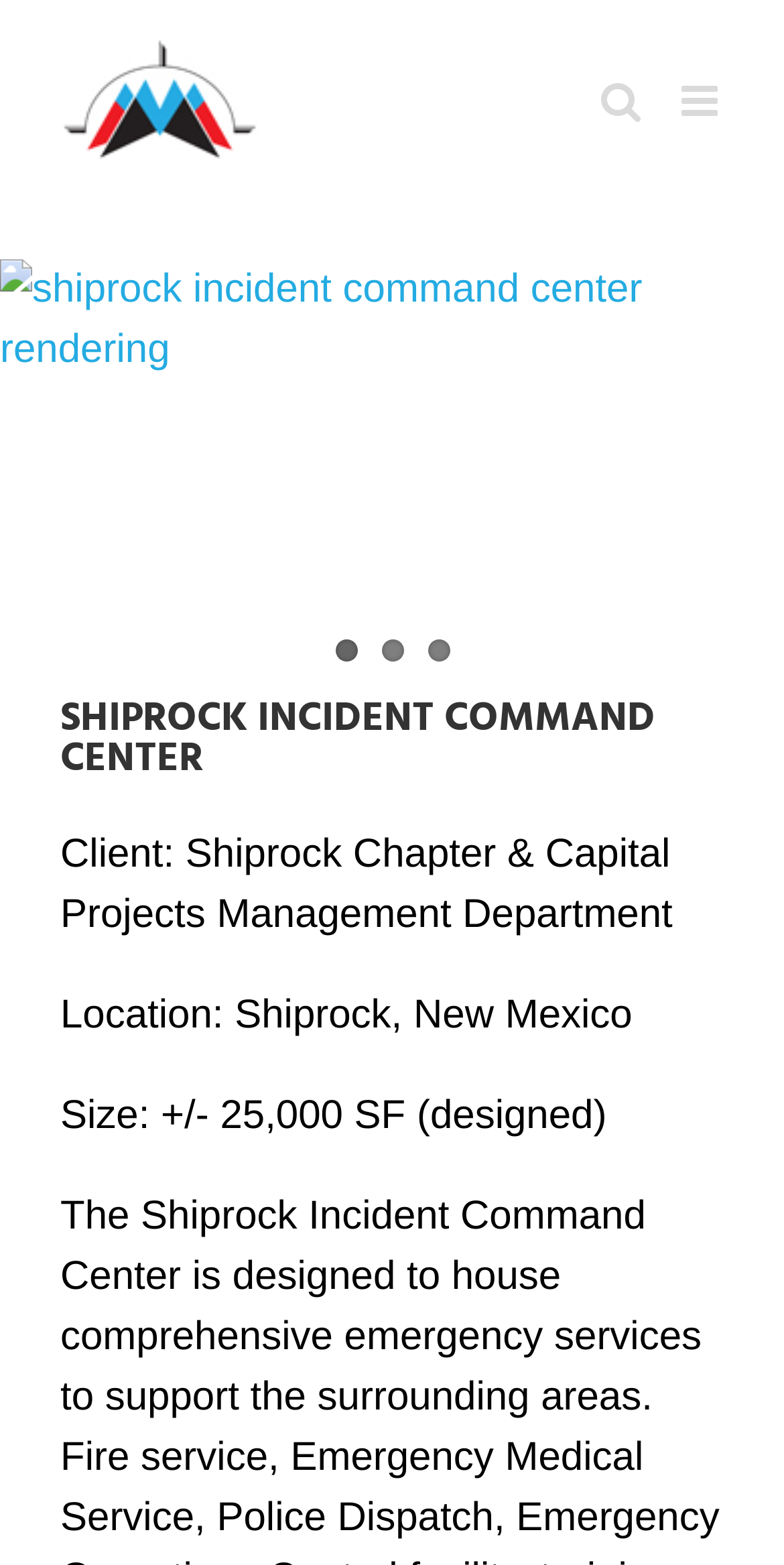Please find the bounding box coordinates of the clickable region needed to complete the following instruction: "Click the Dyron Murphy Architects logo". The bounding box coordinates must consist of four float numbers between 0 and 1, i.e., [left, top, right, bottom].

[0.077, 0.026, 0.333, 0.101]